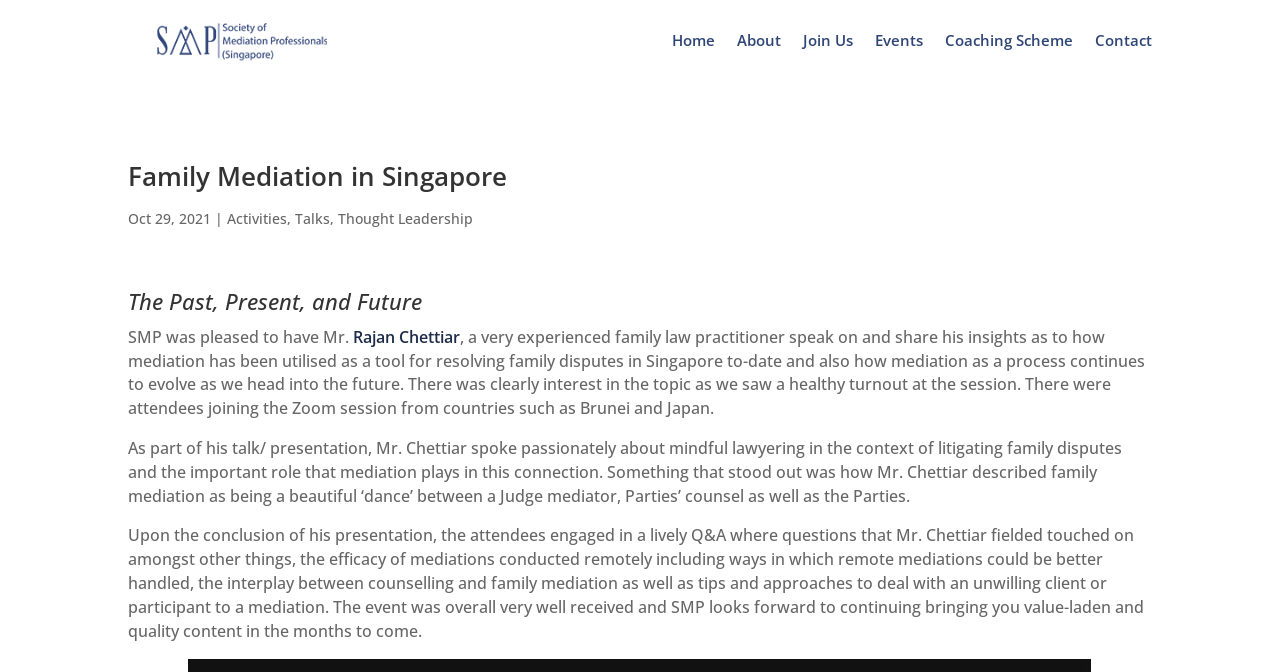What did Mr. Chettiar describe family mediation as?
Based on the image, provide your answer in one word or phrase.

A beautiful 'dance'